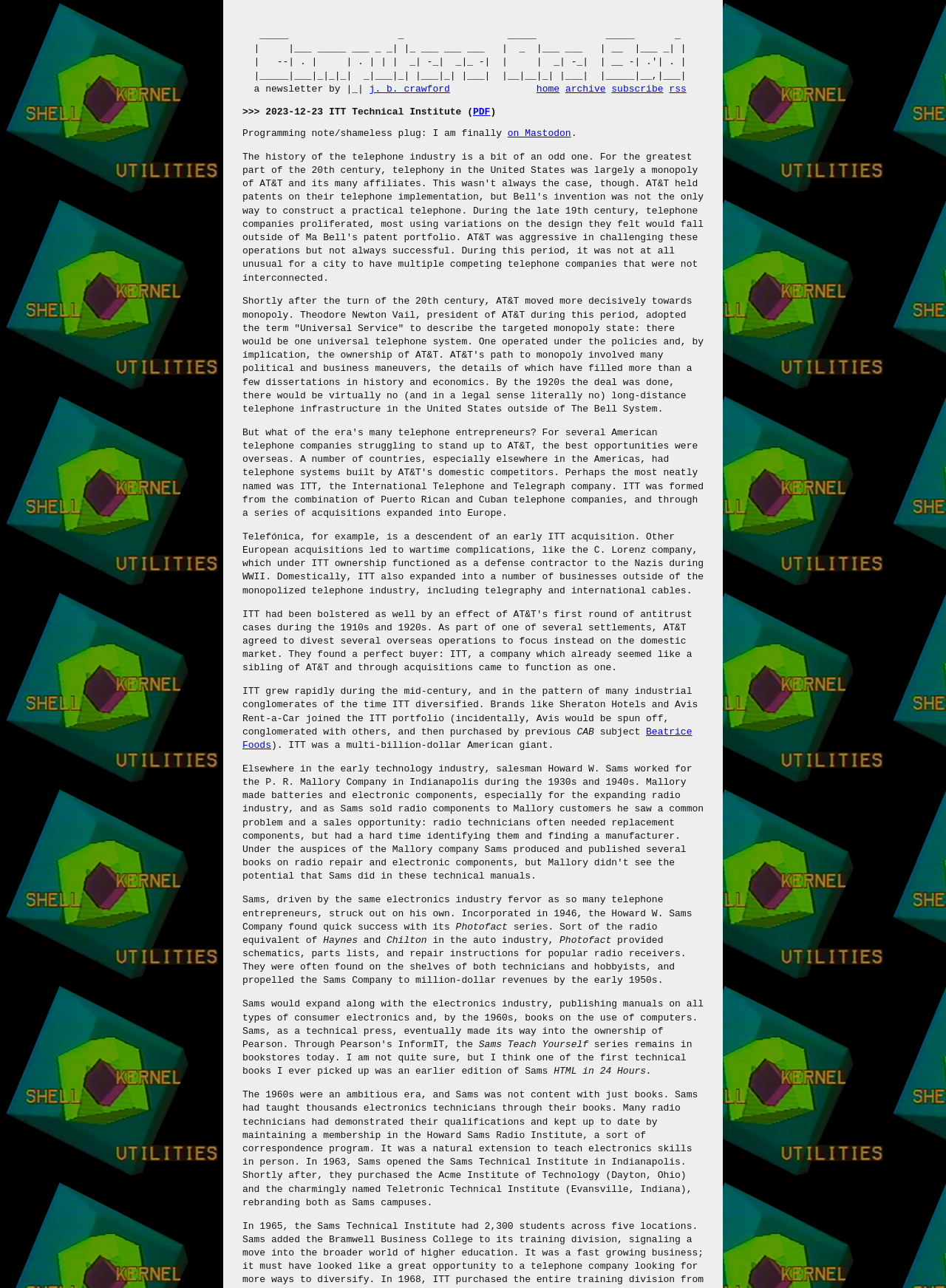What is the name of the company that Howard W. Sams founded?
Refer to the screenshot and deliver a thorough answer to the question presented.

The question asks for the name of the company that Howard W. Sams founded. By reading the text on the webpage, I found that Howard W. Sams founded the Howard W. Sams Company, which was incorporated in 1946.